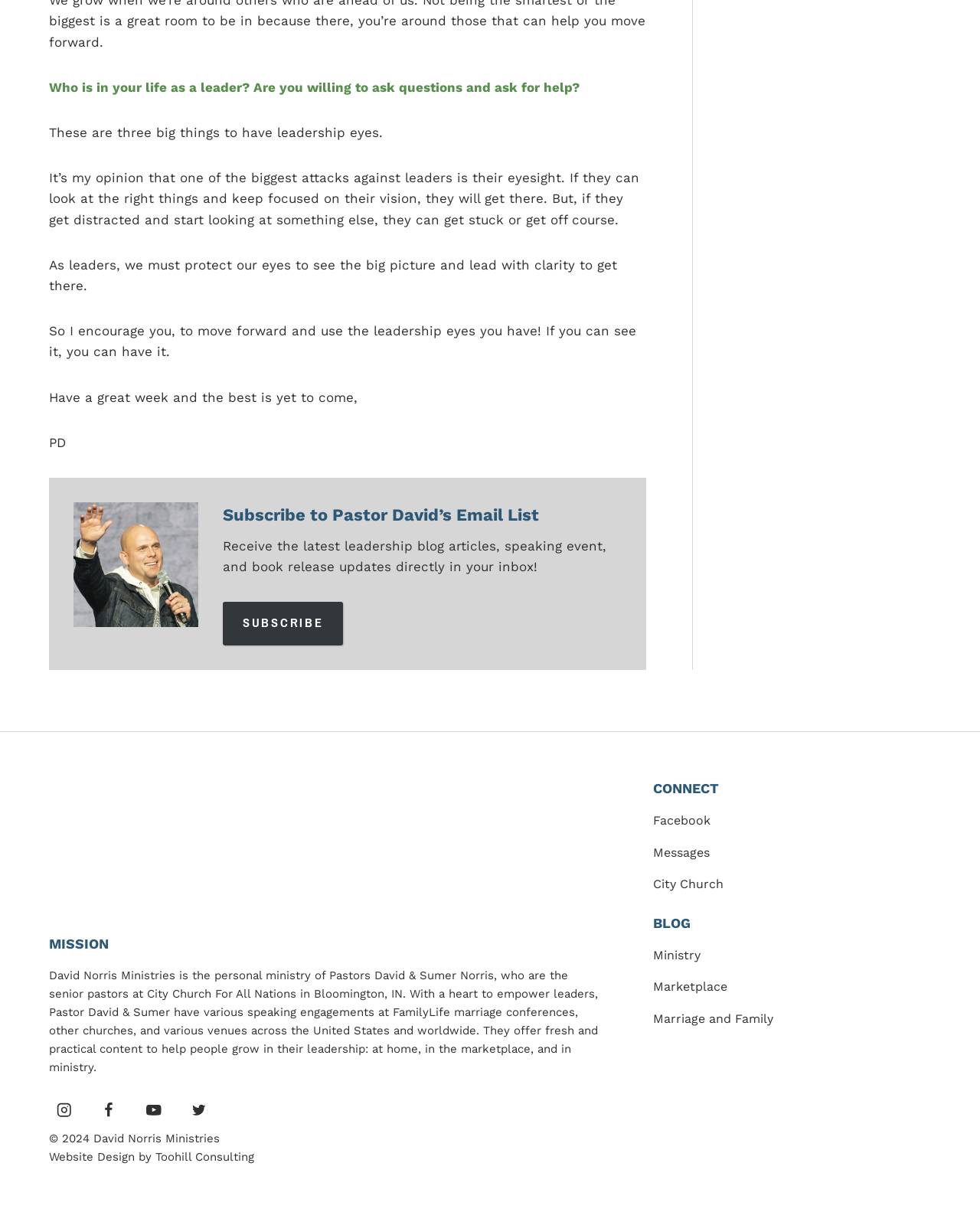What is the name of the church where Pastor David and Sumer Norris are senior pastors?
Provide a short answer using one word or a brief phrase based on the image.

City Church For All Nations